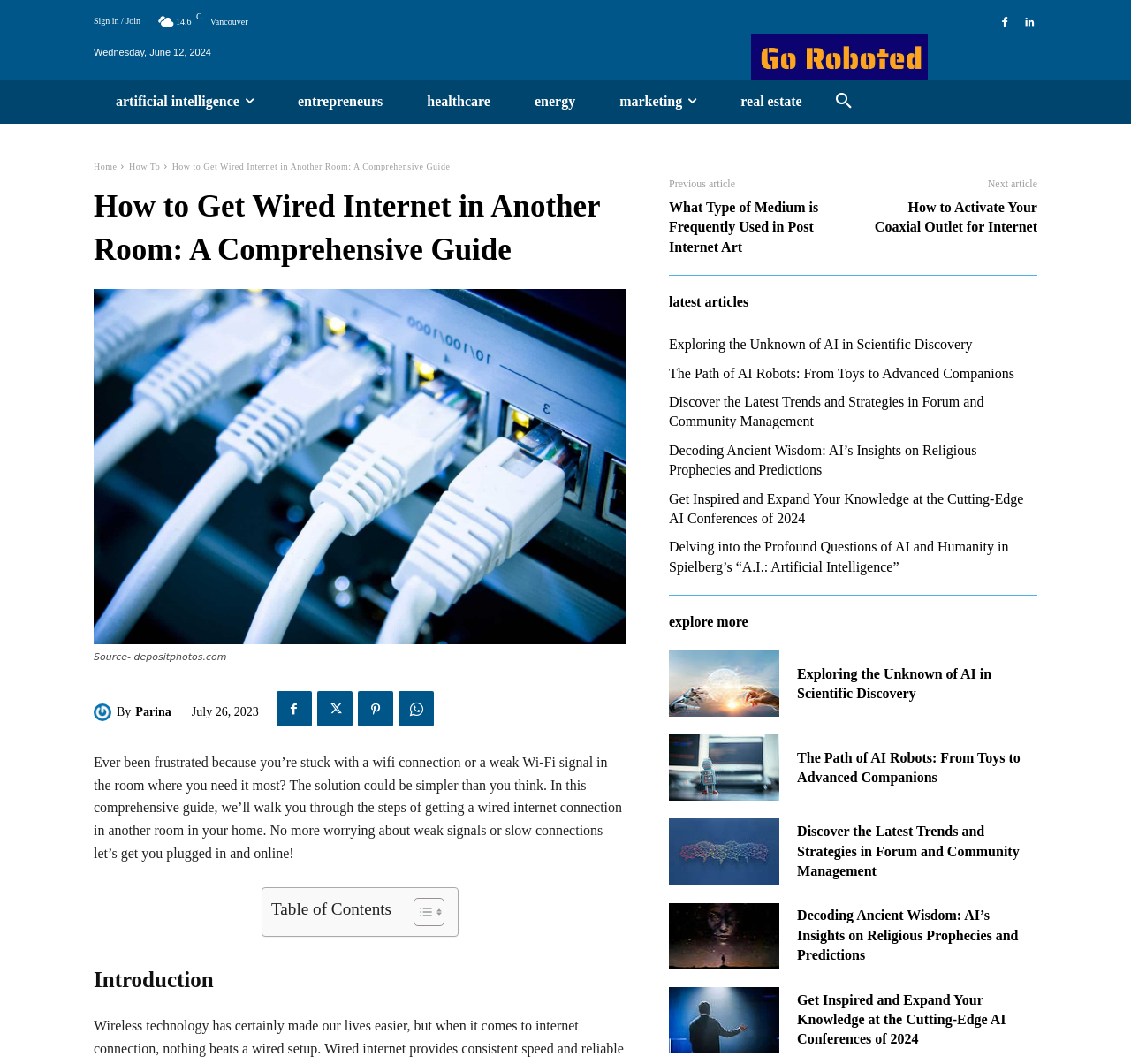Produce a meticulous description of the webpage.

This webpage is a comprehensive guide on how to get wired internet in another room. At the top, there is a navigation bar with links to "Sign in / Join", "GoRoboted", and several other categories like "artificial intelligence", "entrepreneurs", and "healthcare". Below the navigation bar, there is a heading that displays the title of the guide, "How to Get Wired Internet in Another Room: A Comprehensive Guide".

To the left of the heading, there is a figure with a caption "Source- depositphotos.com". Below the figure, there is an introduction to the guide, which explains the frustration of having a weak Wi-Fi signal and the solution of getting a wired internet connection.

On the right side of the introduction, there is a table of contents with links to different sections of the guide. Below the table of contents, there is a section titled "Introduction", which provides an overview of the guide.

Further down the page, there are links to previous and next articles, as well as a section titled "Latest Articles" that lists several articles related to AI and technology. Each article has a heading and a link to the full article.

At the bottom of the page, there is a section titled "Explore More" that lists more articles related to AI and technology.